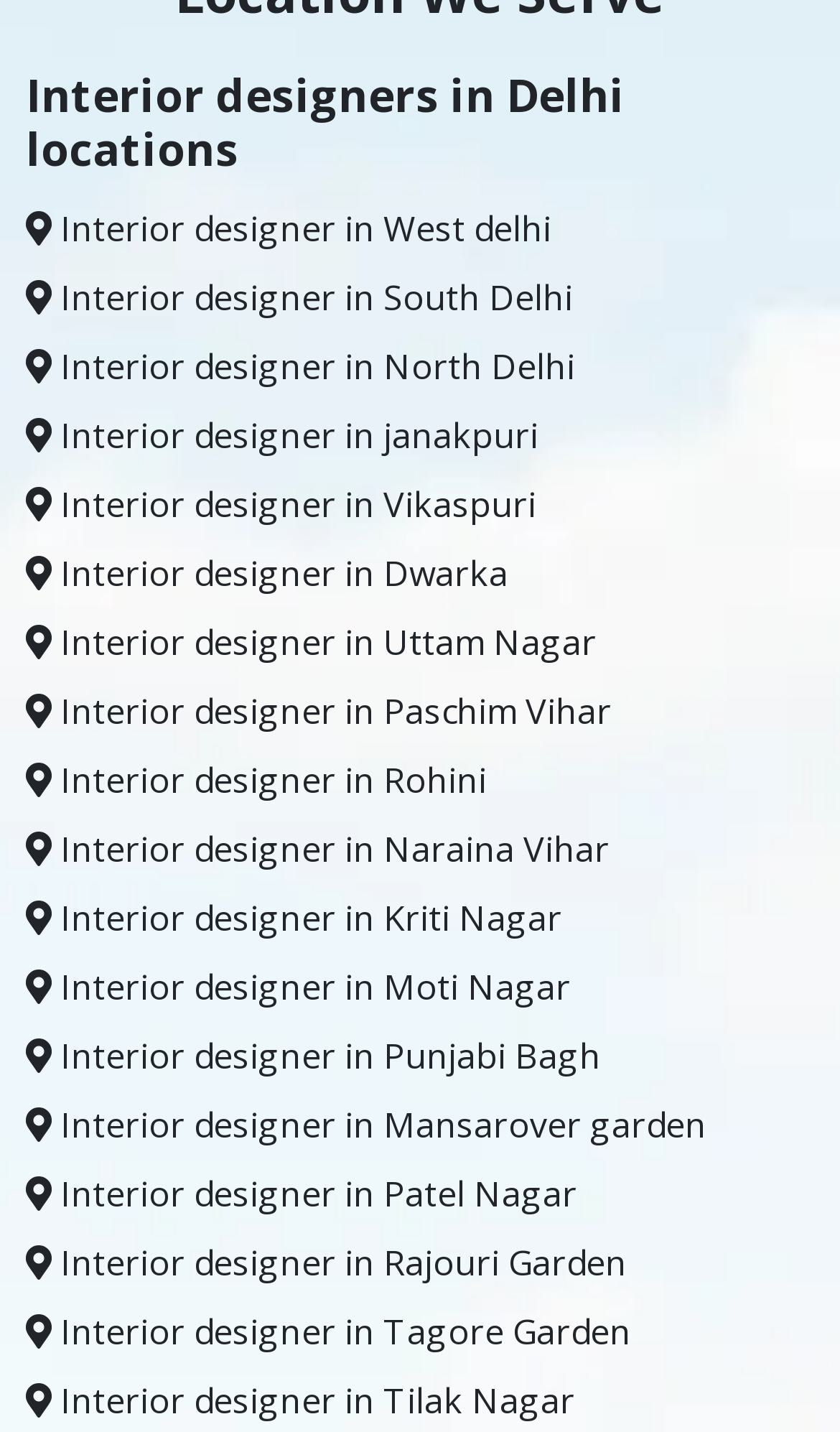Reply to the question with a brief word or phrase: What is the first location listed?

West Delhi